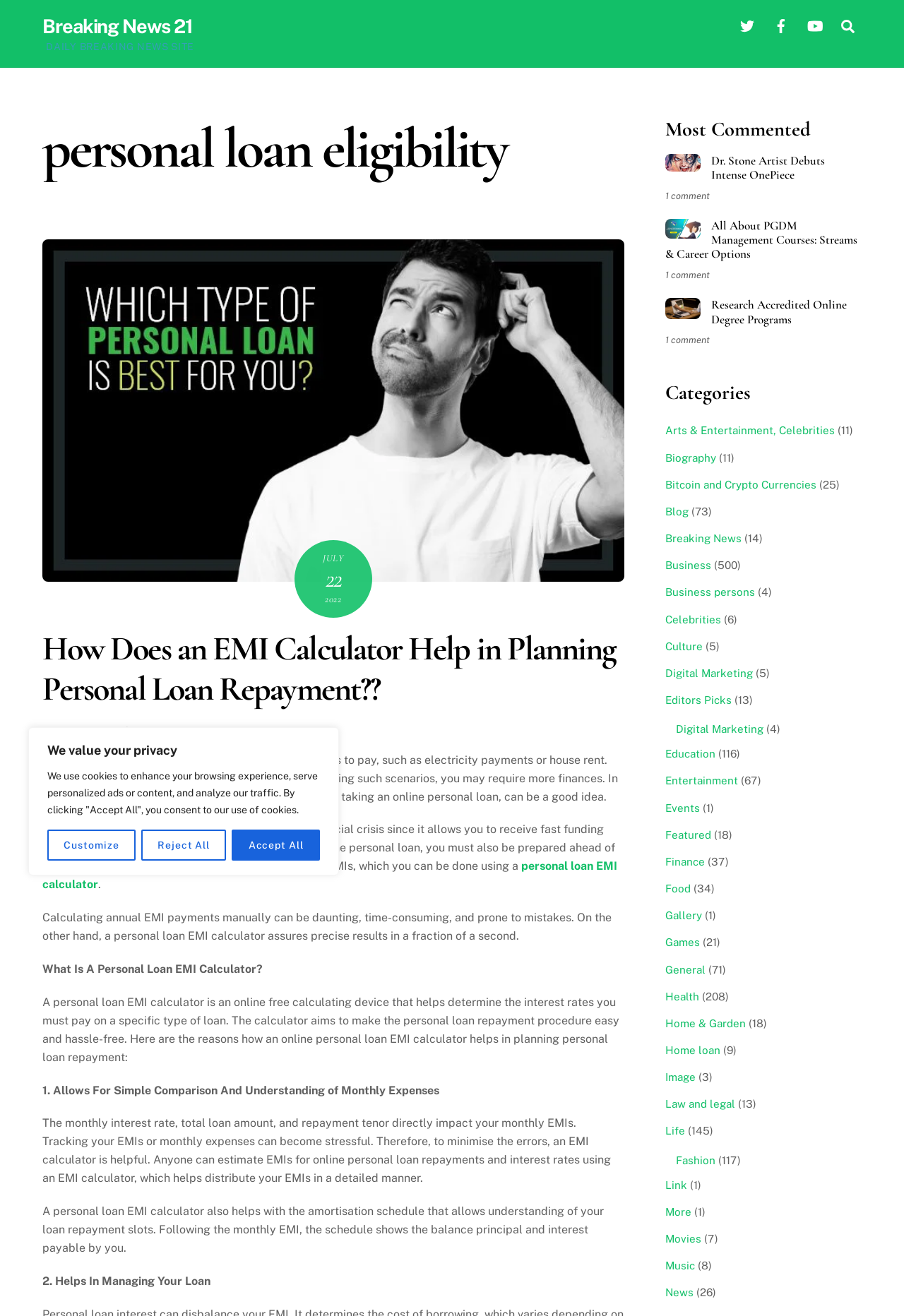Pinpoint the bounding box coordinates of the element you need to click to execute the following instruction: "Check the latest news". The bounding box should be represented by four float numbers between 0 and 1, in the format [left, top, right, bottom].

[0.047, 0.011, 0.213, 0.028]